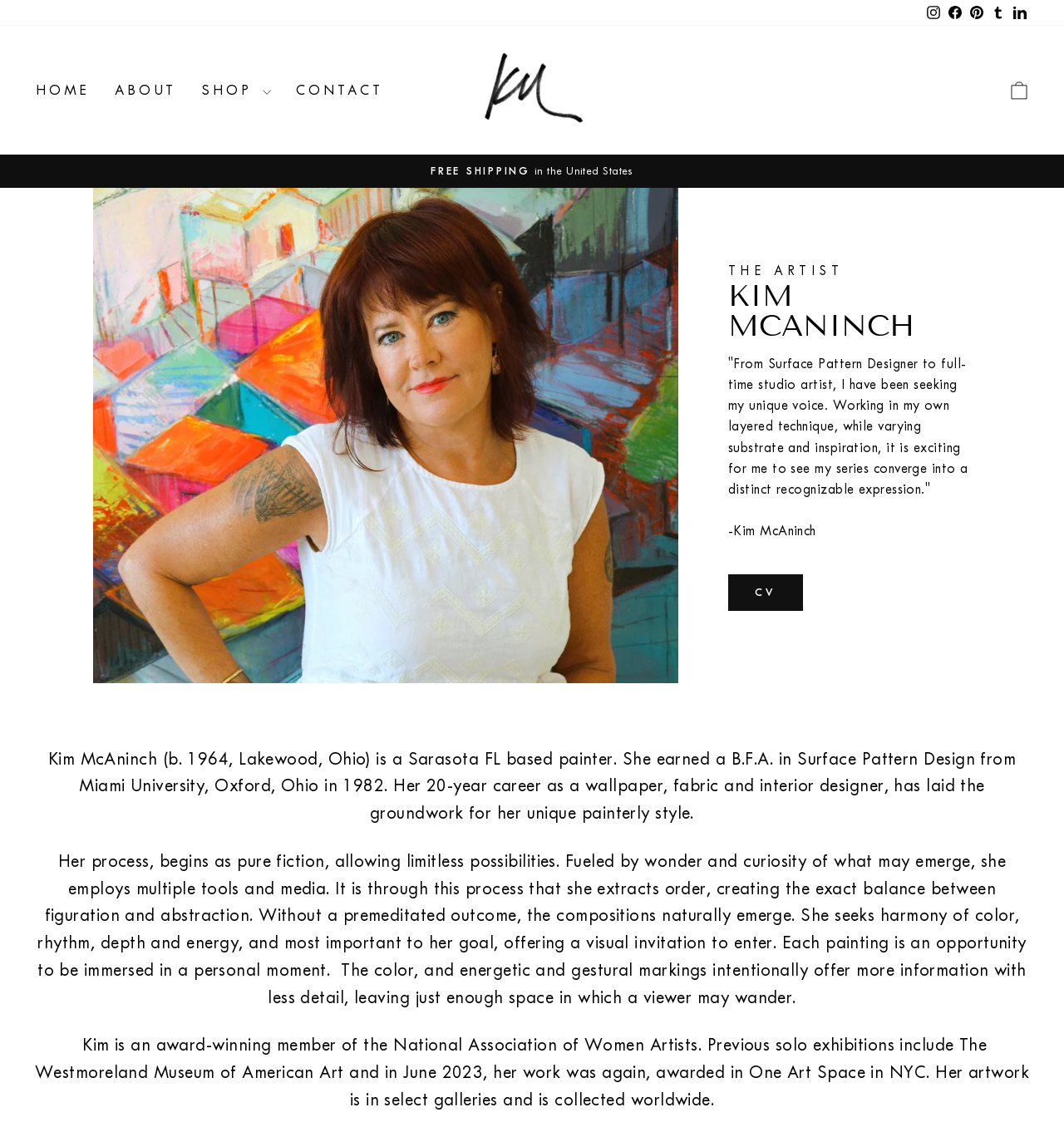Please identify the coordinates of the bounding box for the clickable region that will accomplish this instruction: "Go to home page".

[0.022, 0.065, 0.096, 0.095]